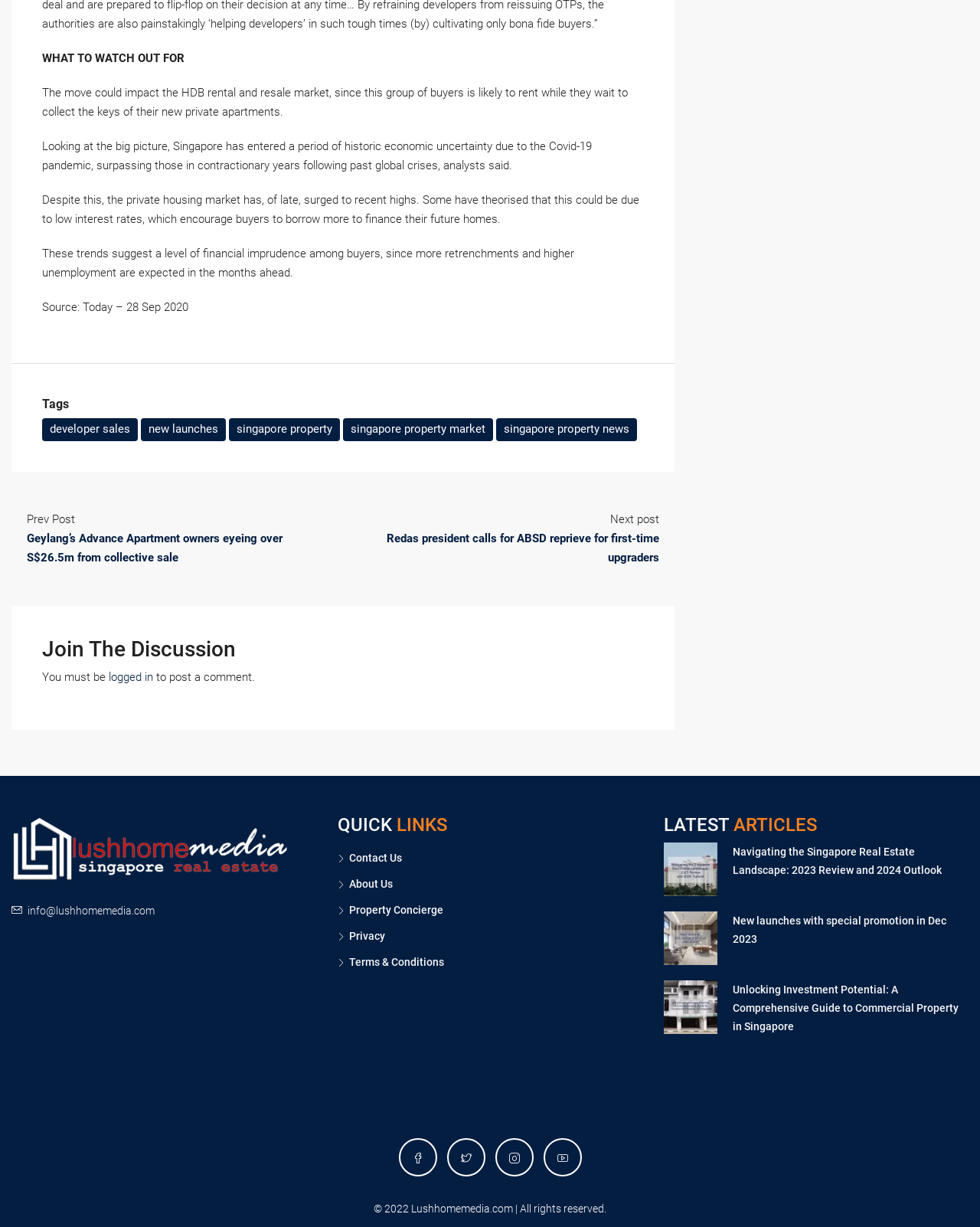Refer to the screenshot and answer the following question in detail:
What is the topic of the article?

Based on the content of the webpage, I can see that the article is discussing the Singapore property market, specifically the impact of the Covid-19 pandemic on the market and the trends that are emerging.